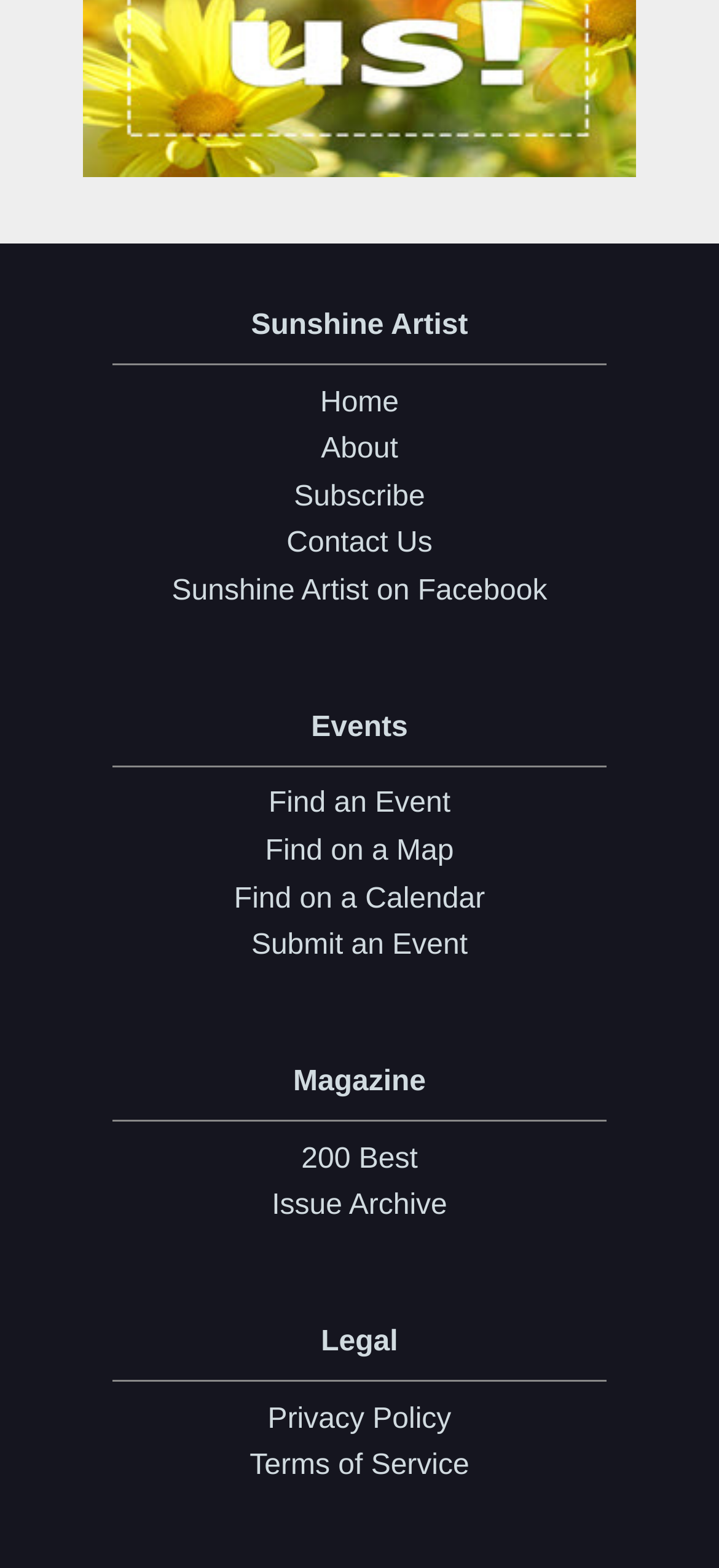Determine the bounding box coordinates of the clickable area required to perform the following instruction: "check privacy policy". The coordinates should be represented as four float numbers between 0 and 1: [left, top, right, bottom].

[0.041, 0.89, 0.959, 0.92]